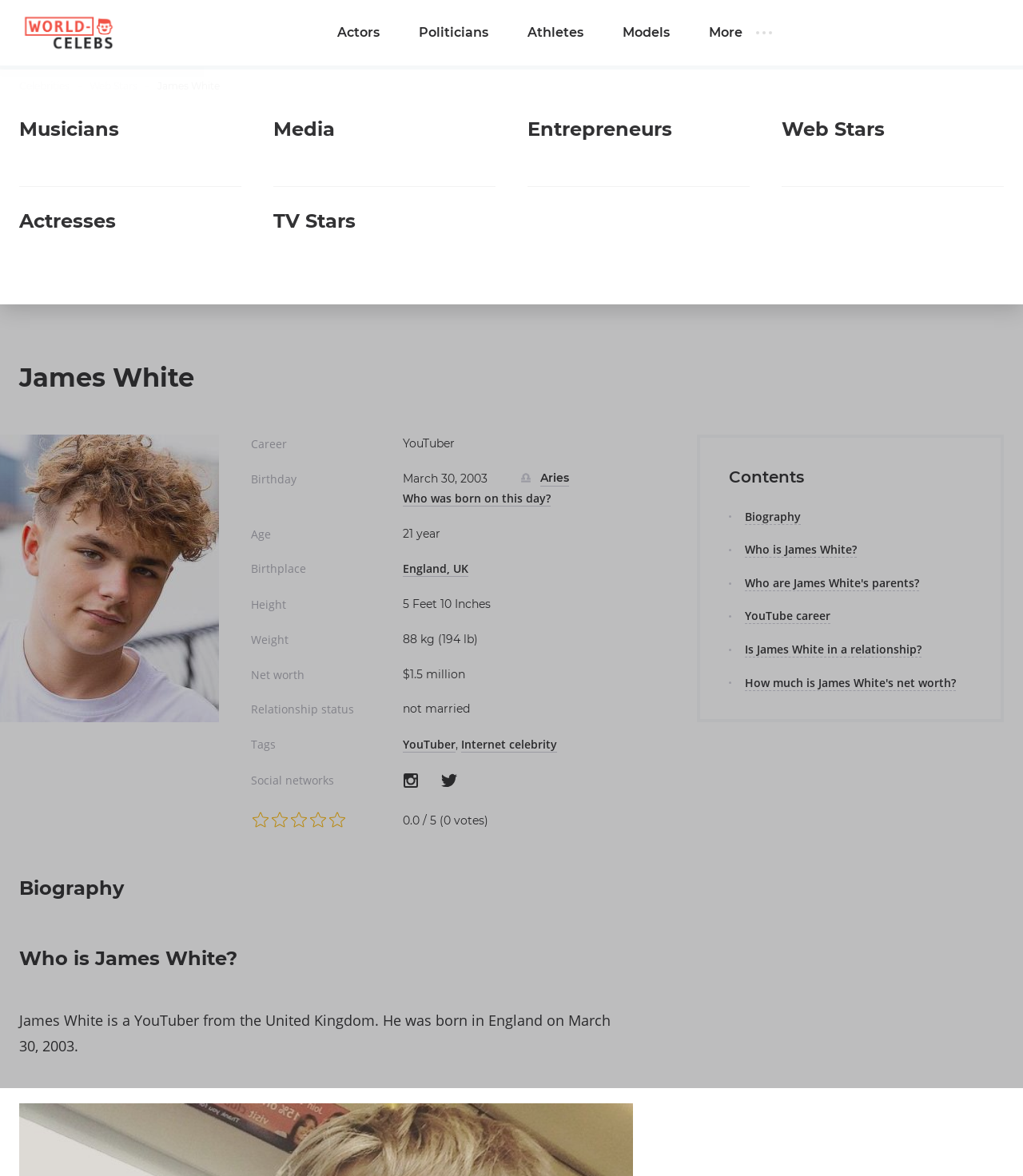What is James White's relationship status?
Provide a well-explained and detailed answer to the question.

I found the answer by looking at the section that lists James White's personal information, where it says 'Relationship status: not married'.